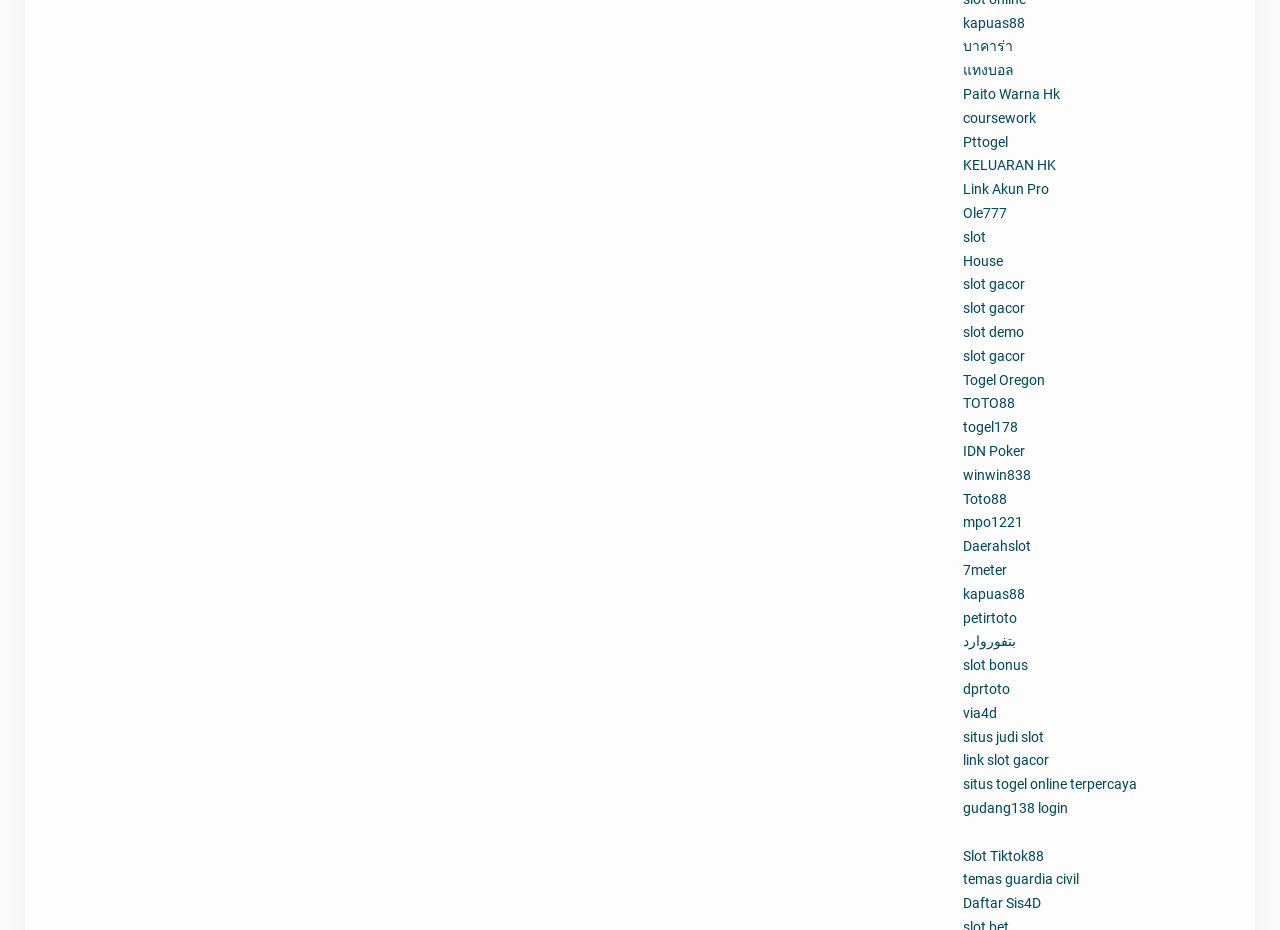Please identify the bounding box coordinates of the element's region that I should click in order to complete the following instruction: "check out Ole777 website". The bounding box coordinates consist of four float numbers between 0 and 1, i.e., [left, top, right, bottom].

[0.752, 0.22, 0.786, 0.238]